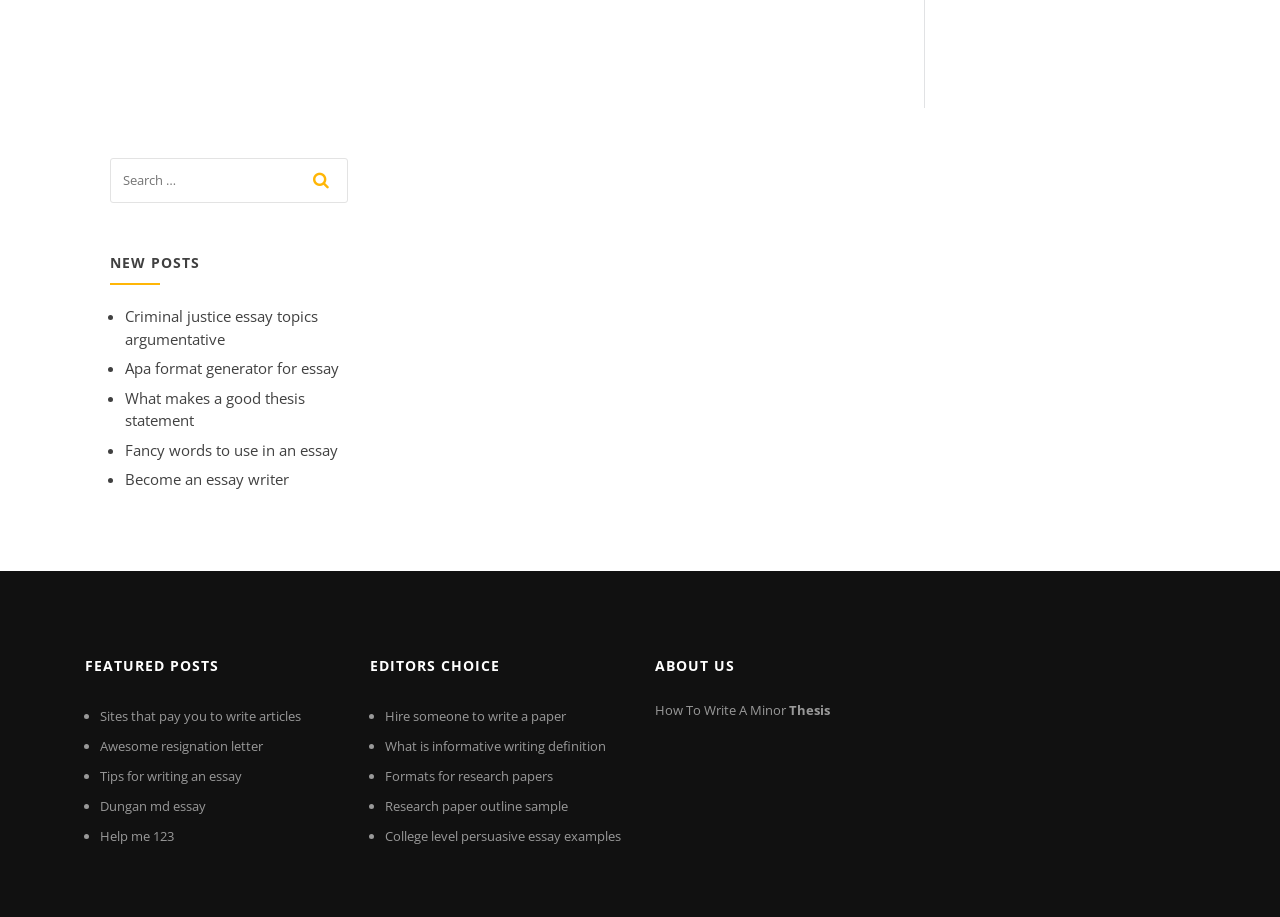Find the bounding box coordinates for the area that must be clicked to perform this action: "read 'How To Write A Minor Thesis'".

[0.512, 0.764, 0.616, 0.784]